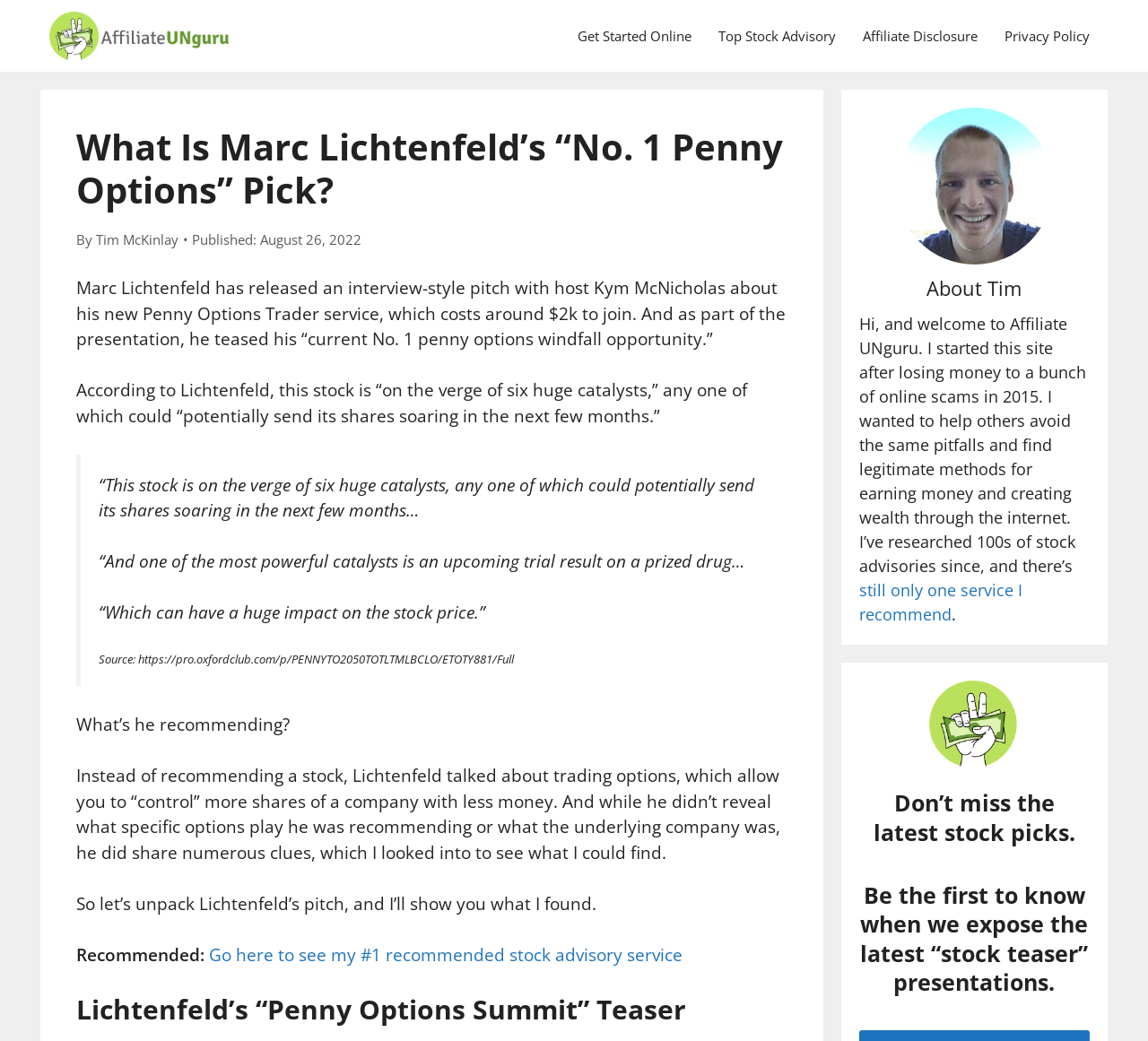Given the element description "Privacy Policy" in the screenshot, predict the bounding box coordinates of that UI element.

[0.863, 0.009, 0.961, 0.06]